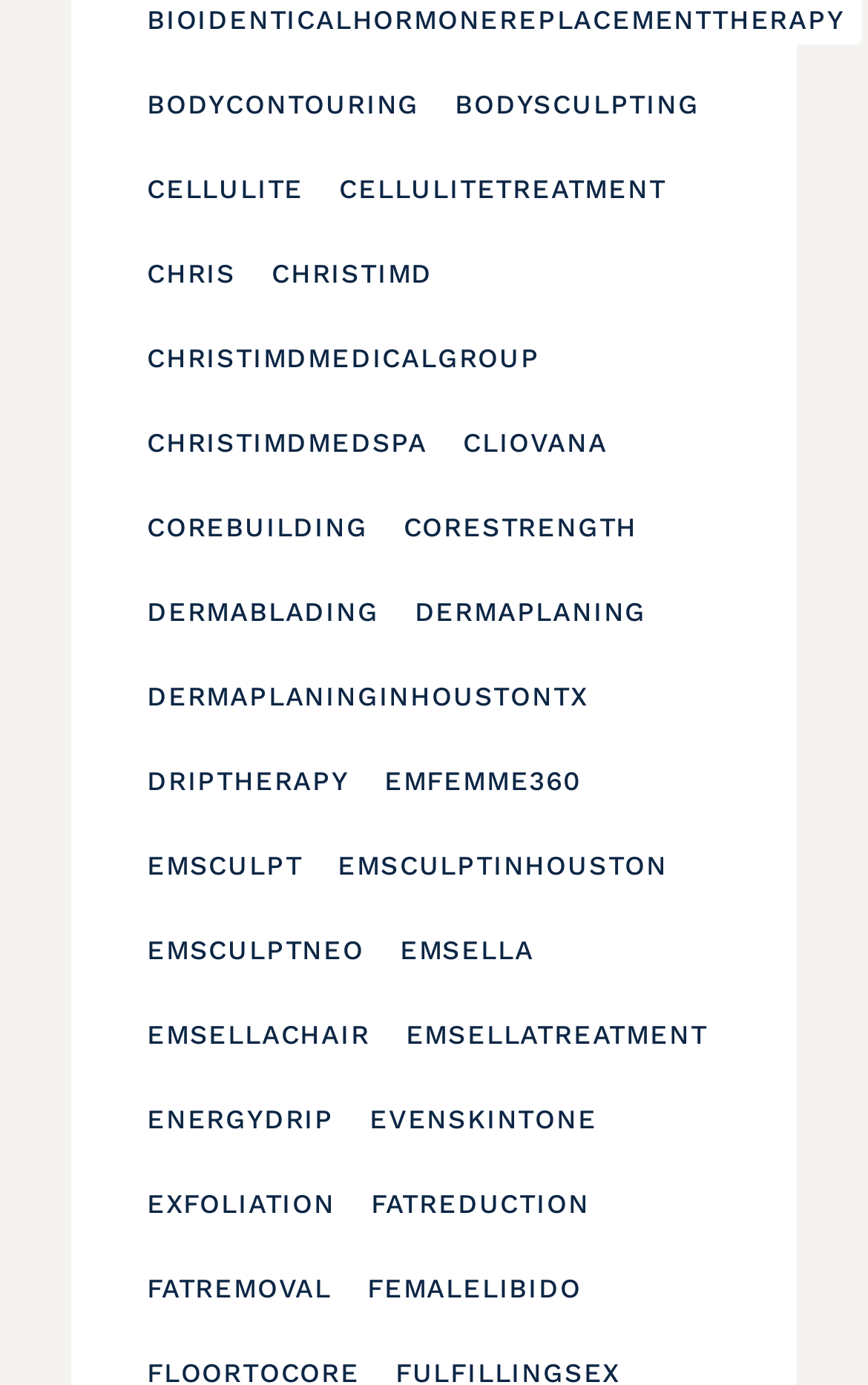What is the general topic of the webpage?
Answer the question with detailed information derived from the image.

Based on the various links provided on the webpage, it appears that the general topic is related to medical spa services, including body contouring, skin treatments, and other aesthetic services.